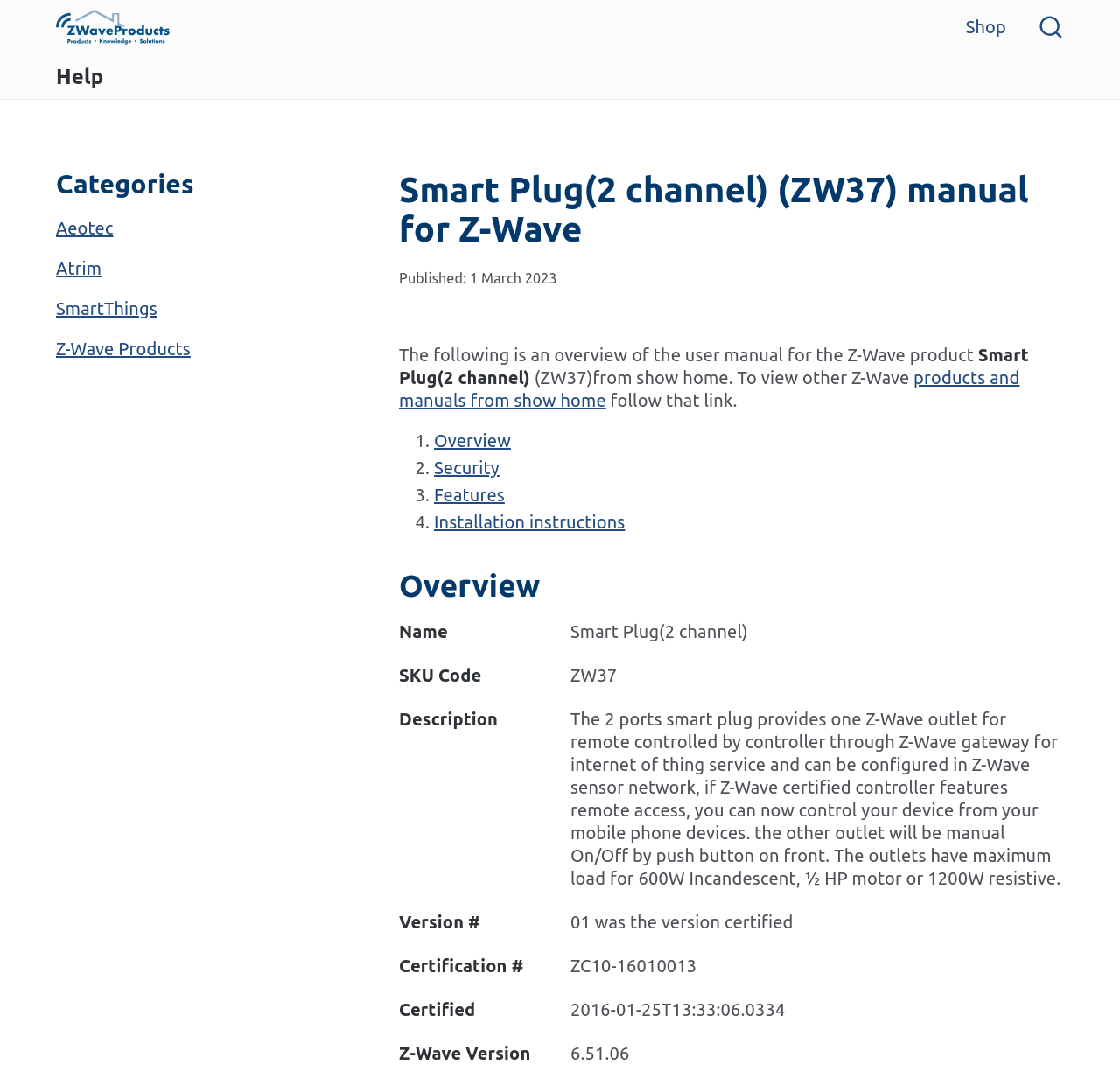From the element description: "Aeotec", extract the bounding box coordinates of the UI element. The coordinates should be expressed as four float numbers between 0 and 1, in the order [left, top, right, bottom].

[0.05, 0.199, 0.101, 0.218]